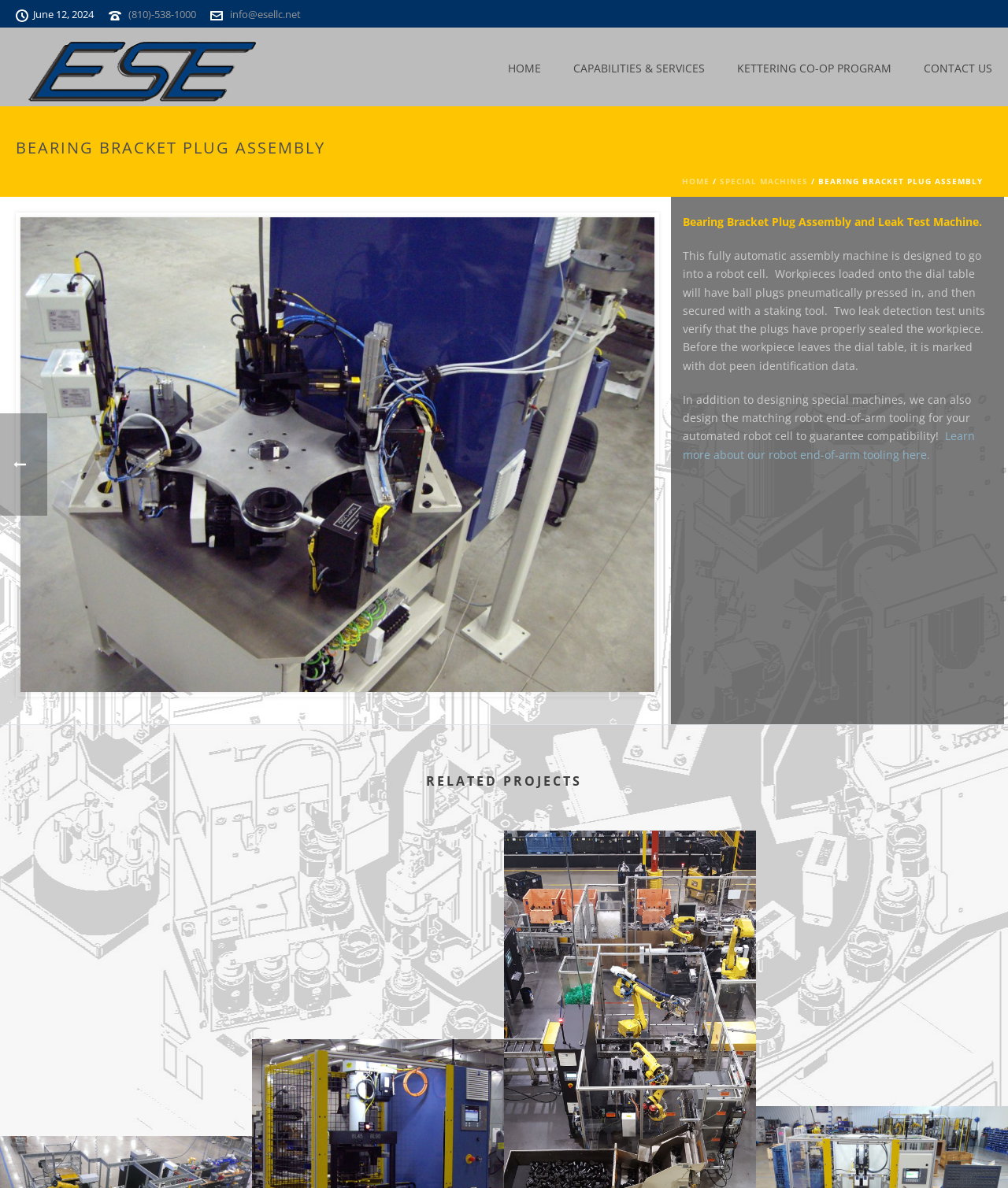Provide the bounding box coordinates of the HTML element described by the text: "Contact Us". The coordinates should be in the format [left, top, right, bottom] with values between 0 and 1.

[0.901, 0.023, 1.0, 0.089]